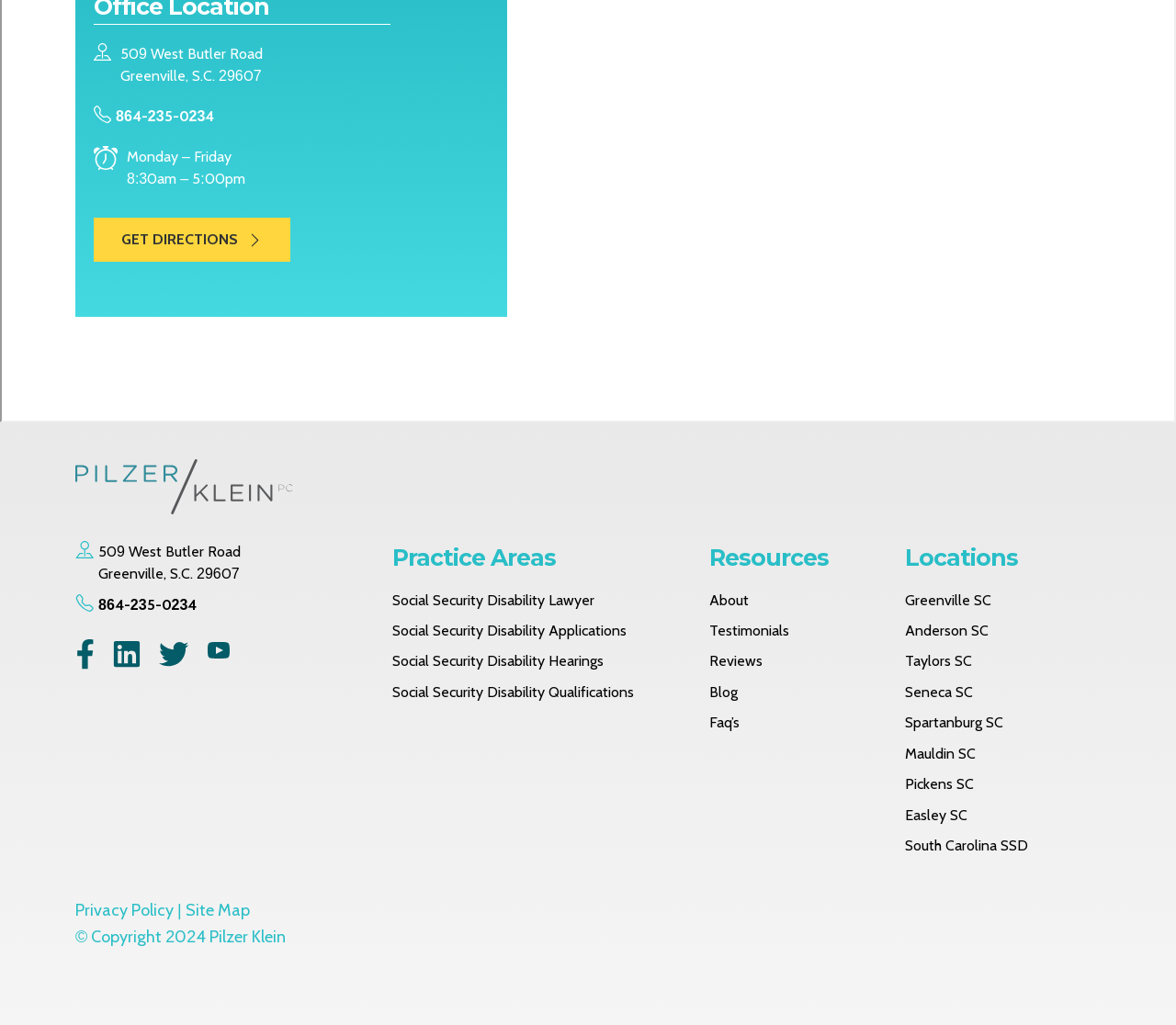Answer this question in one word or a short phrase: What are the office hours of Pilzer Klein?

Monday – Friday, 8:30am – 5:00pm